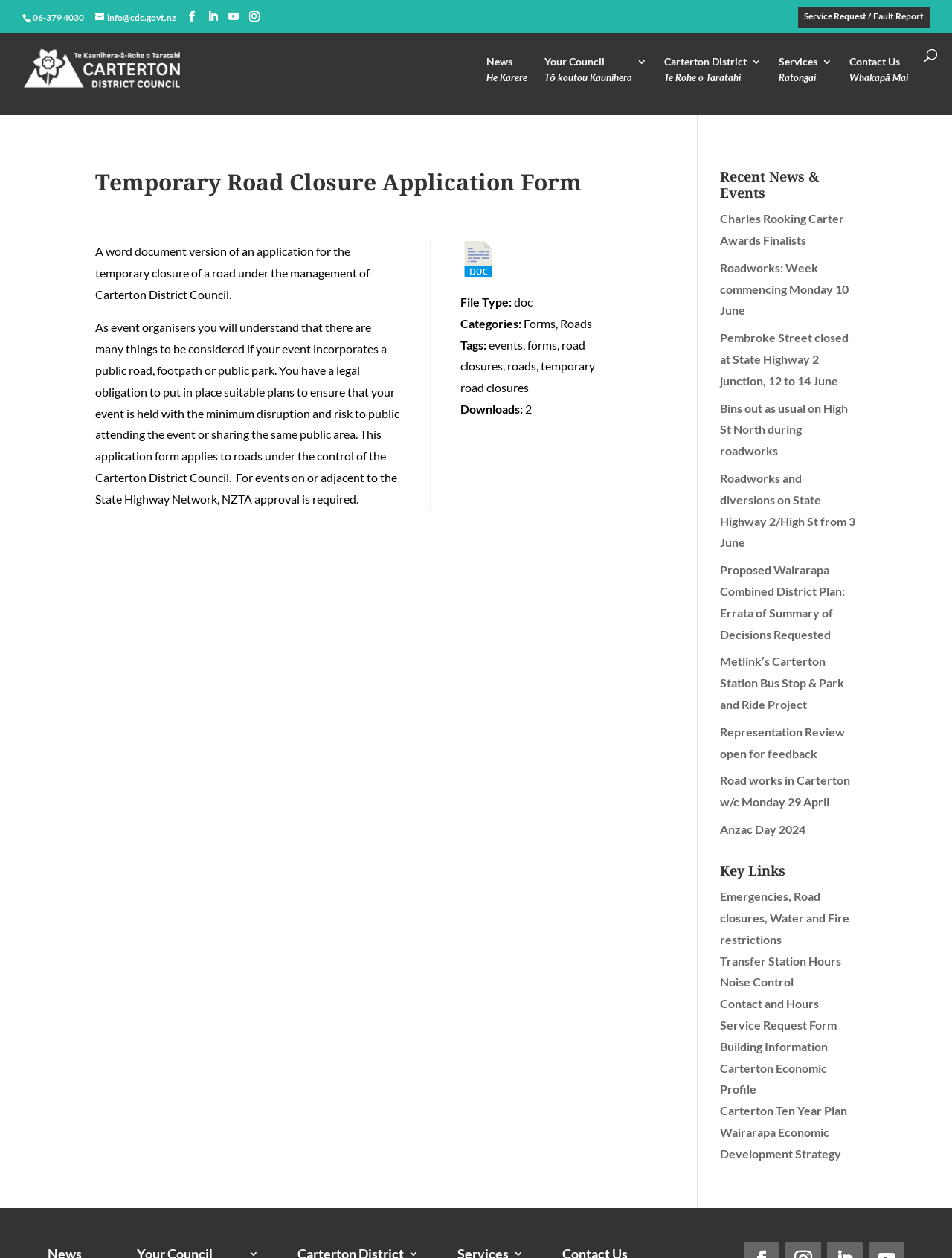Using the webpage screenshot, find the UI element described by 06-379 4030. Provide the bounding box coordinates in the format (top-left x, top-left y, bottom-right x, bottom-right y), ensuring all values are floating point numbers between 0 and 1.

[0.023, 0.009, 0.098, 0.018]